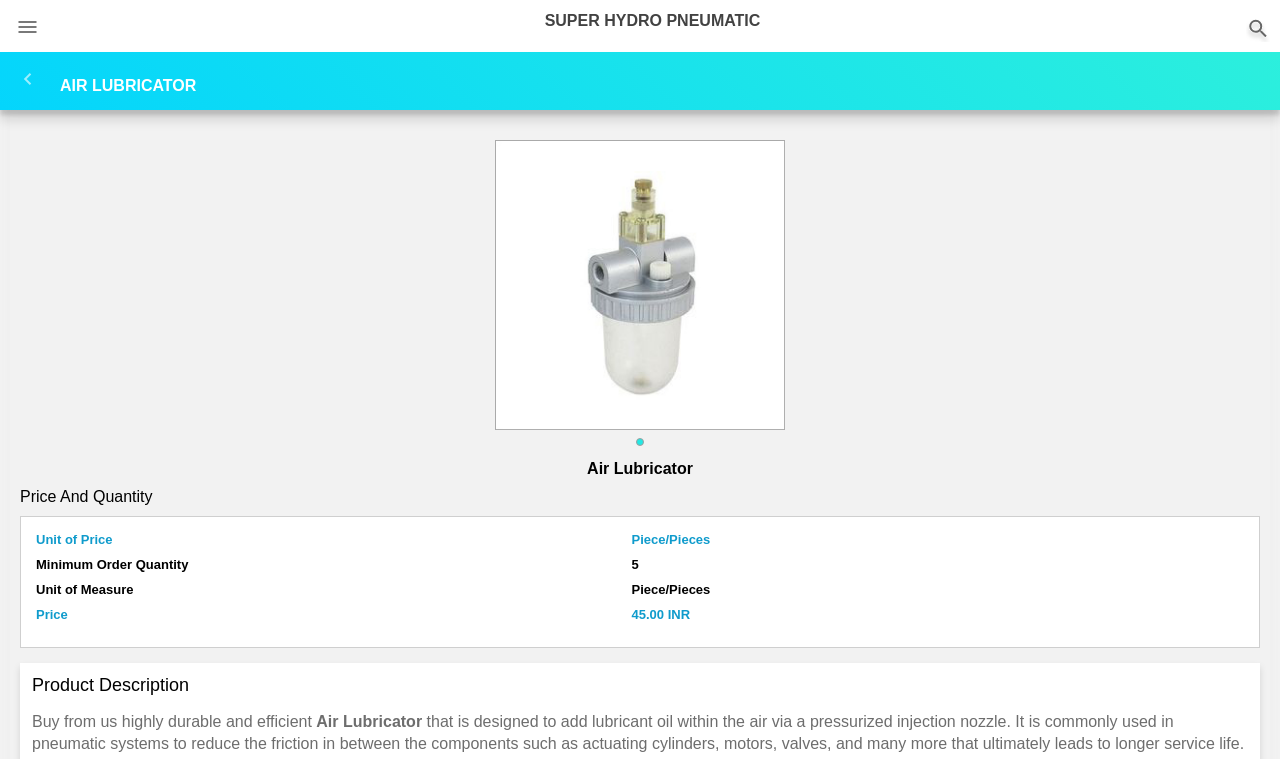Identify the bounding box coordinates of the HTML element based on this description: "parent_node: AIR LUBRICATOR".

[0.008, 0.088, 0.047, 0.12]